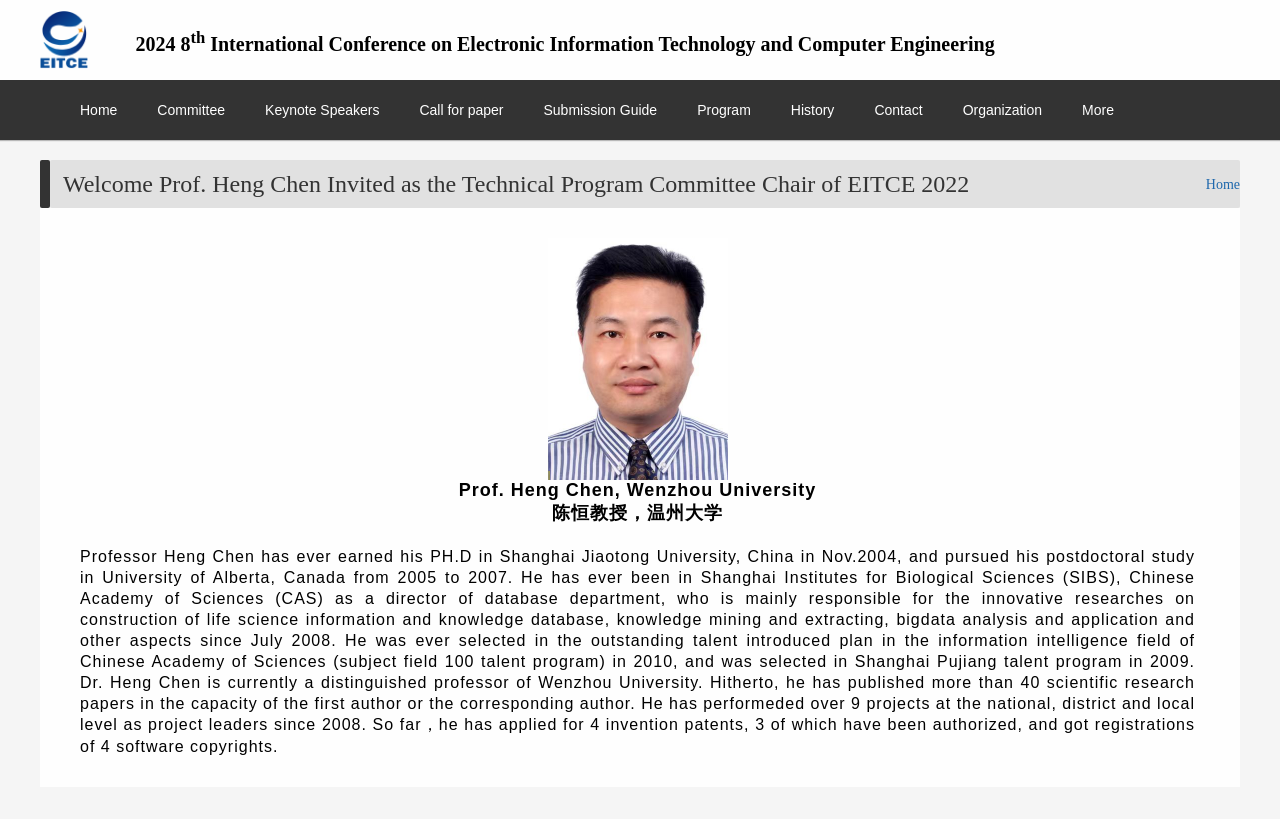Identify the bounding box coordinates of the part that should be clicked to carry out this instruction: "Click on the LINUX link".

None